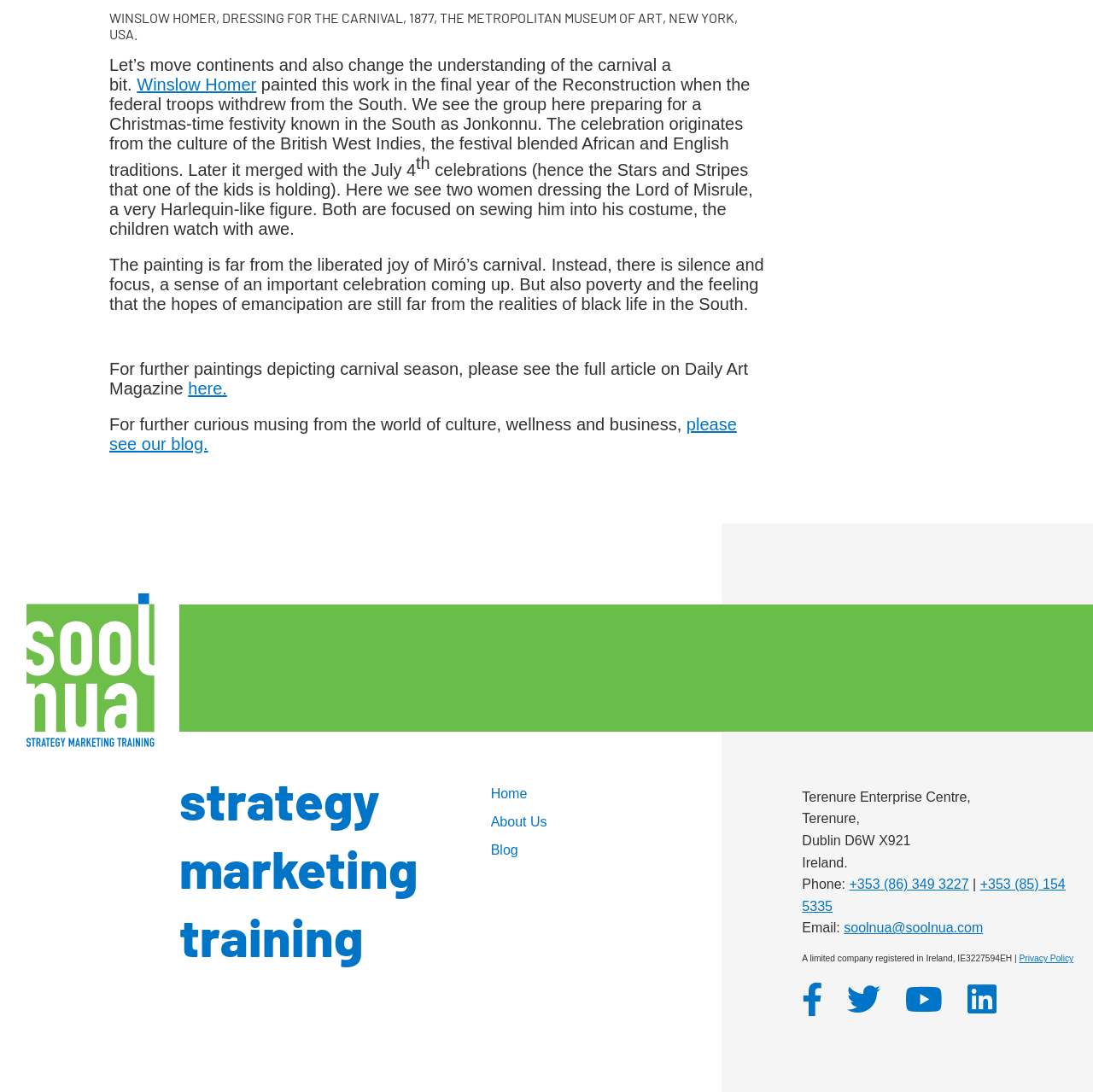What is the year of the painting? Observe the screenshot and provide a one-word or short phrase answer.

1877